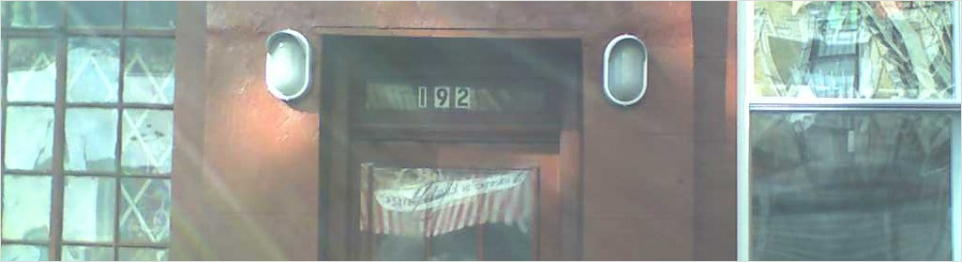Offer an in-depth description of the image.

The image captures the entrance to a building, prominently displaying the number "192" above the door. The door itself features a wooden structure with a classic design, flanked by modern light fixtures on either side. To the left of the door, a window showcases an intricate grid pattern, hinting at the interior decor or items within. The right side of the image presents another window, which appears slightly obscured by reflections, adding depth to the scene. Overall, the entrance combines historical elements with contemporary lighting, creating an inviting yet intriguing façade.